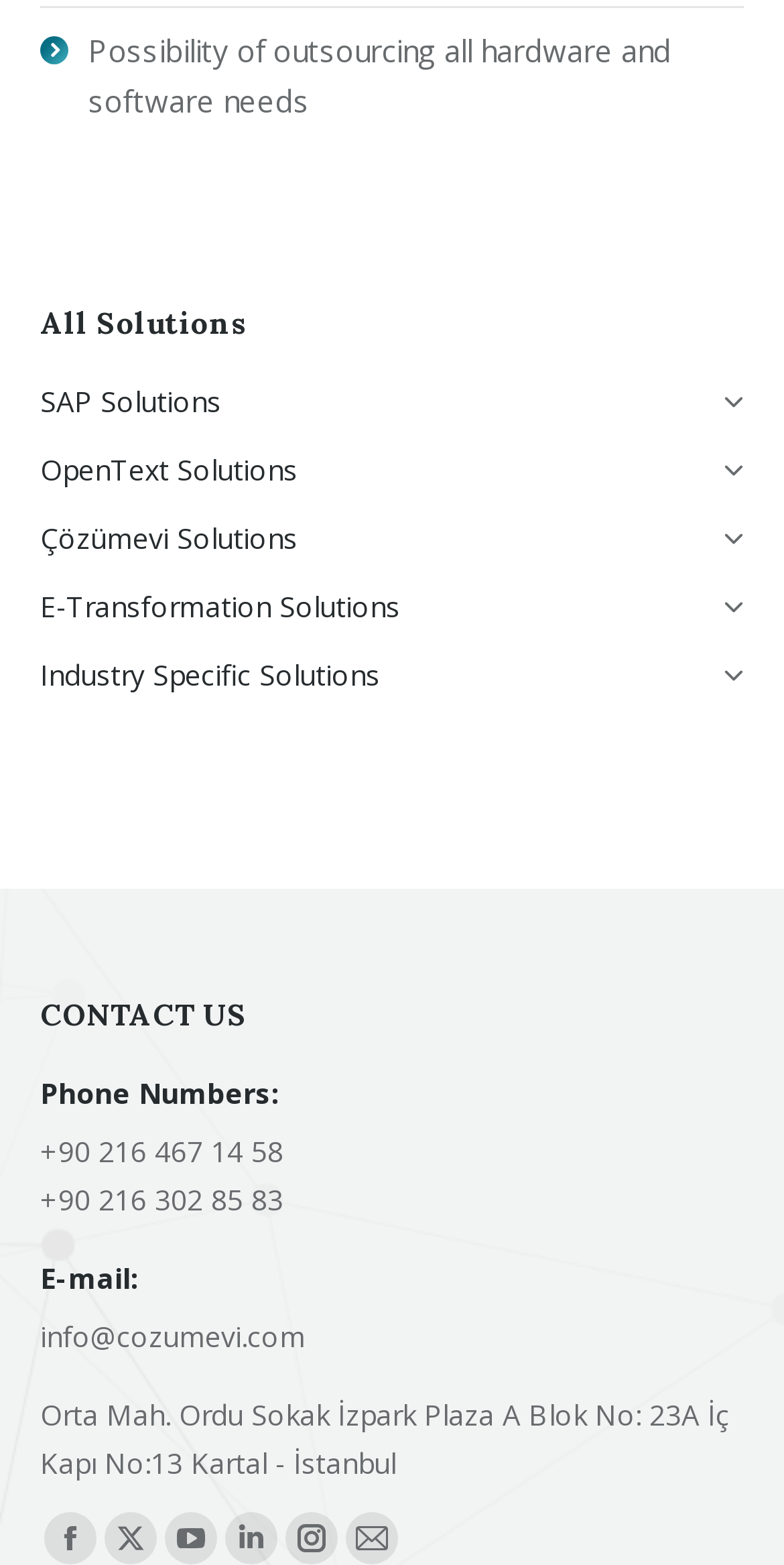Determine the bounding box coordinates of the region I should click to achieve the following instruction: "Contact us by phone". Ensure the bounding box coordinates are four float numbers between 0 and 1, i.e., [left, top, right, bottom].

[0.051, 0.686, 0.356, 0.71]